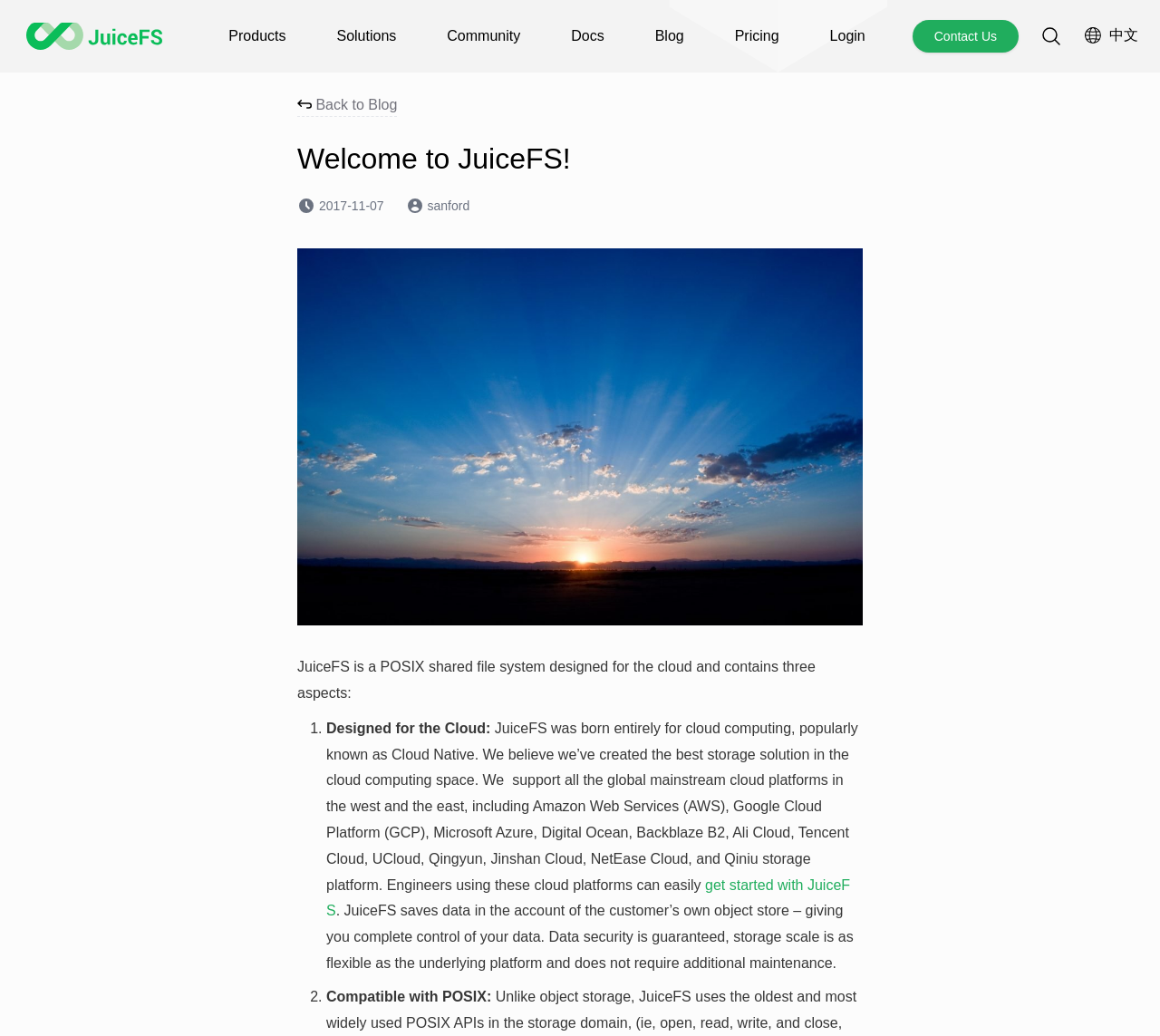What is the purpose of JuiceFS?
Please ensure your answer is as detailed and informative as possible.

The purpose of JuiceFS is to provide a storage solution in cloud computing, as mentioned in the text 'We believe we’ve created the best storage solution in the cloud computing space'.